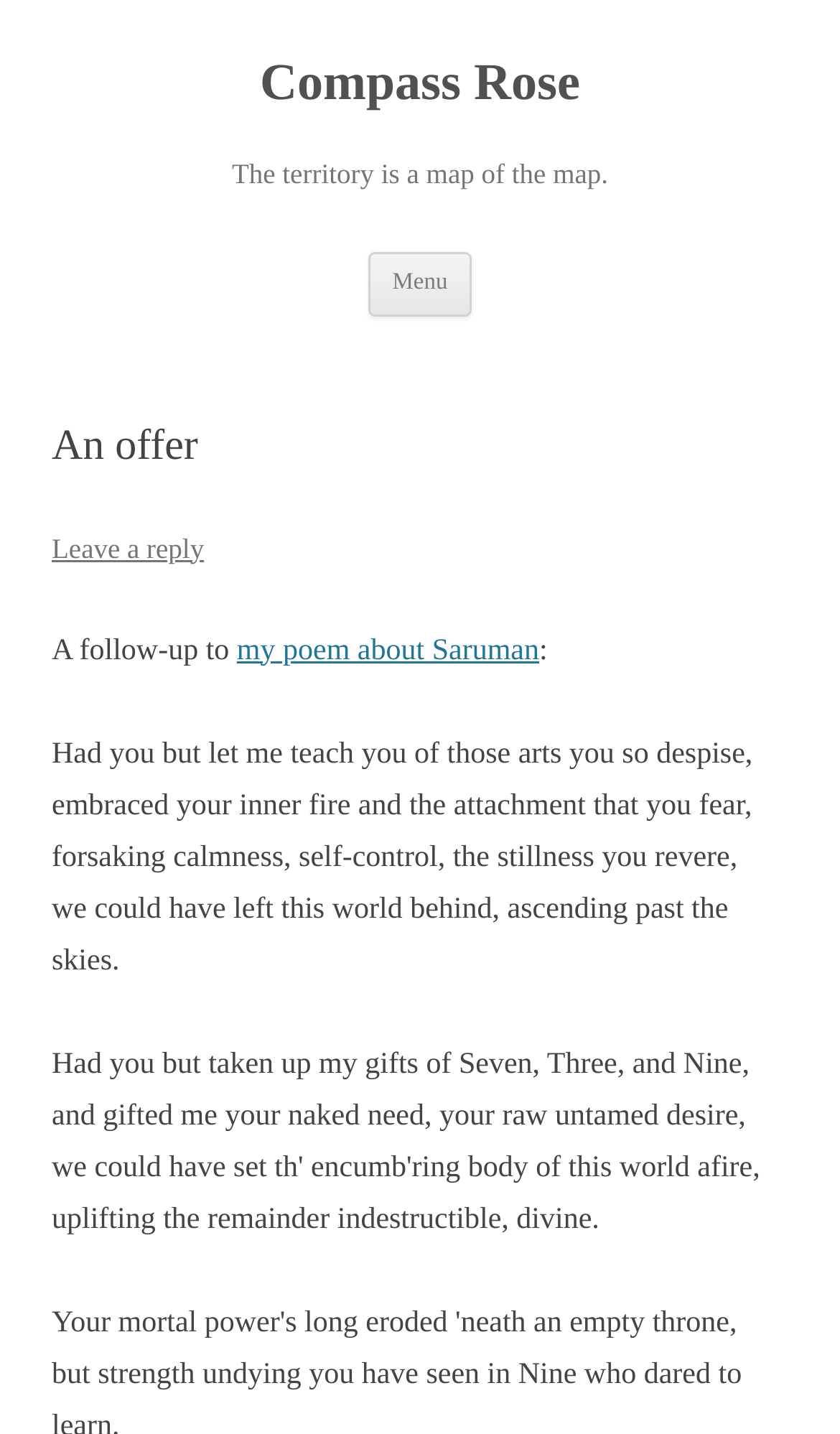Based on the element description, predict the bounding box coordinates (top-left x, top-left y, bottom-right x, bottom-right y) for the UI element in the screenshot: Leave a reply

[0.062, 0.37, 0.243, 0.393]